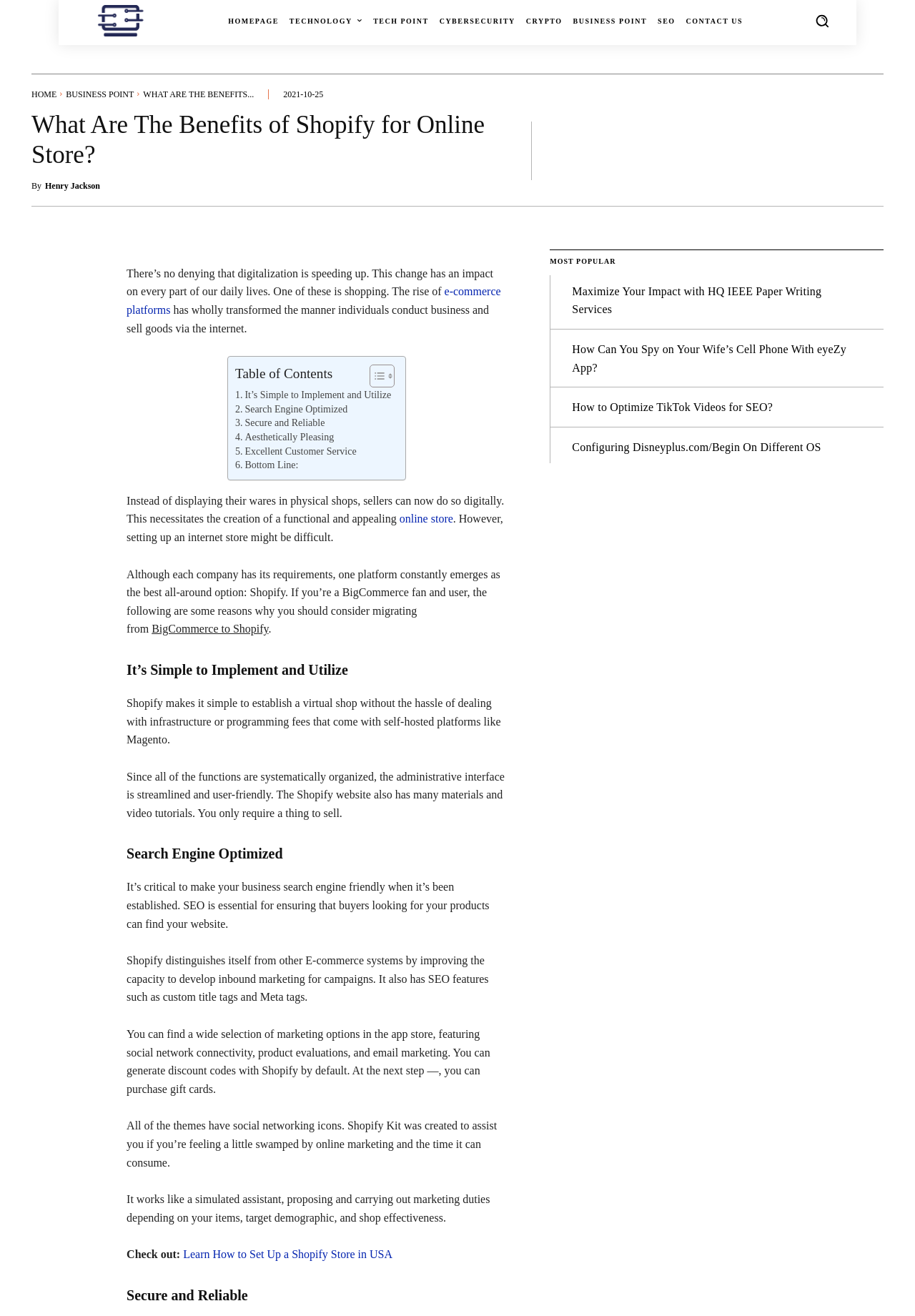Look at the image and write a detailed answer to the question: 
What is the benefit of using Shopify for online stores?

According to the webpage, Shopify makes it simple to establish a virtual shop without the hassle of dealing with infrastructure or programming fees that come with self-hosted platforms like Magento. The administrative interface is streamlined and user-friendly, and the Shopify website also has many materials and video tutorials.